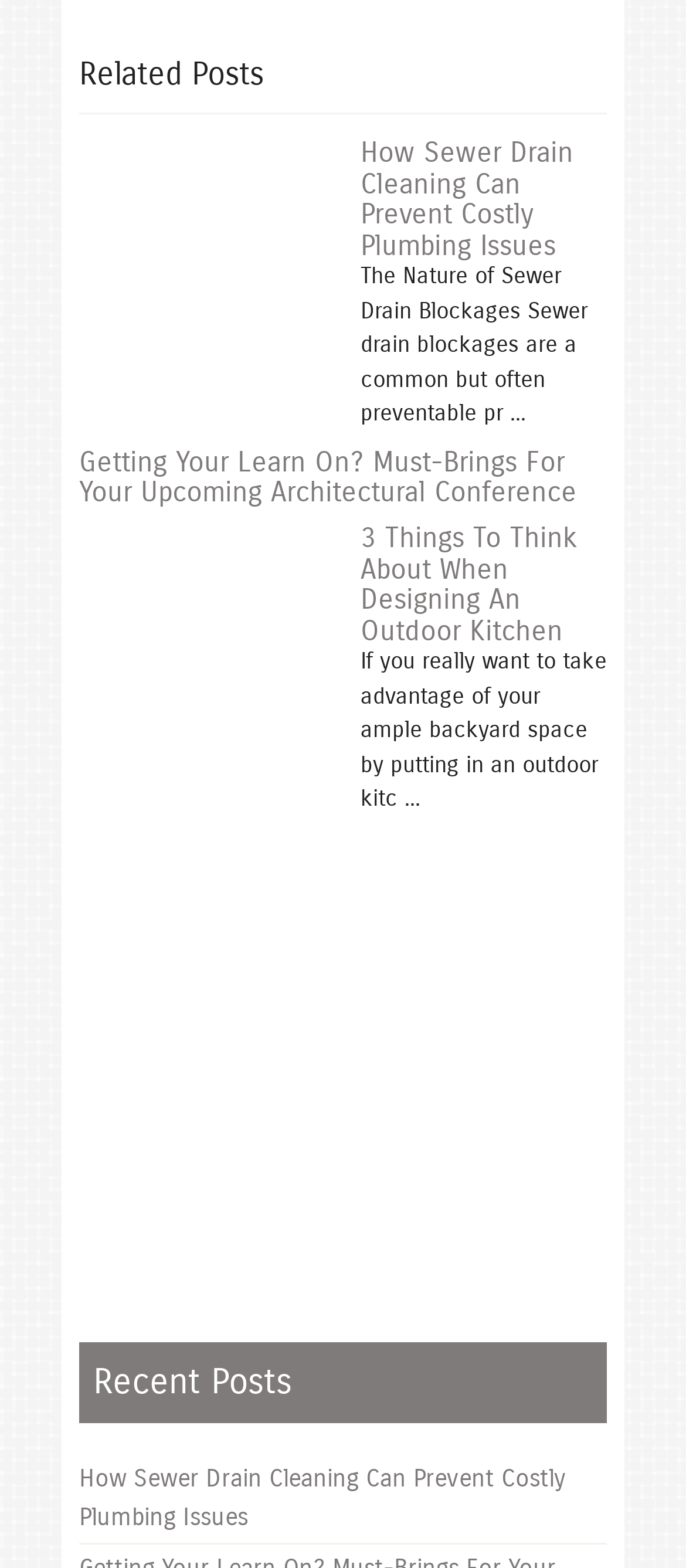What is the topic of the first related post?
Please answer the question with a detailed response using the information from the screenshot.

The first related post is a heading element with the text 'How Sewer Drain Cleaning Can Prevent Costly Plumbing Issues', which suggests that the topic of this post is sewer drain cleaning.